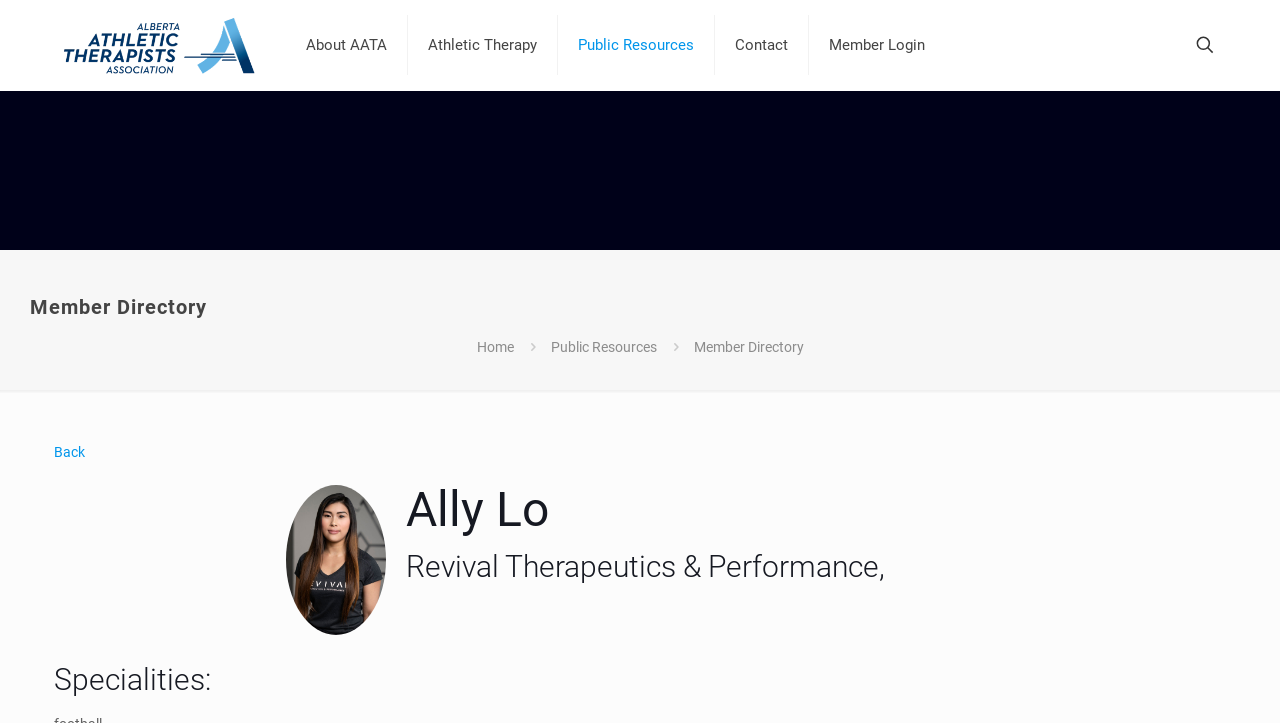Kindly determine the bounding box coordinates of the area that needs to be clicked to fulfill this instruction: "go back to the previous page".

[0.042, 0.614, 0.067, 0.636]